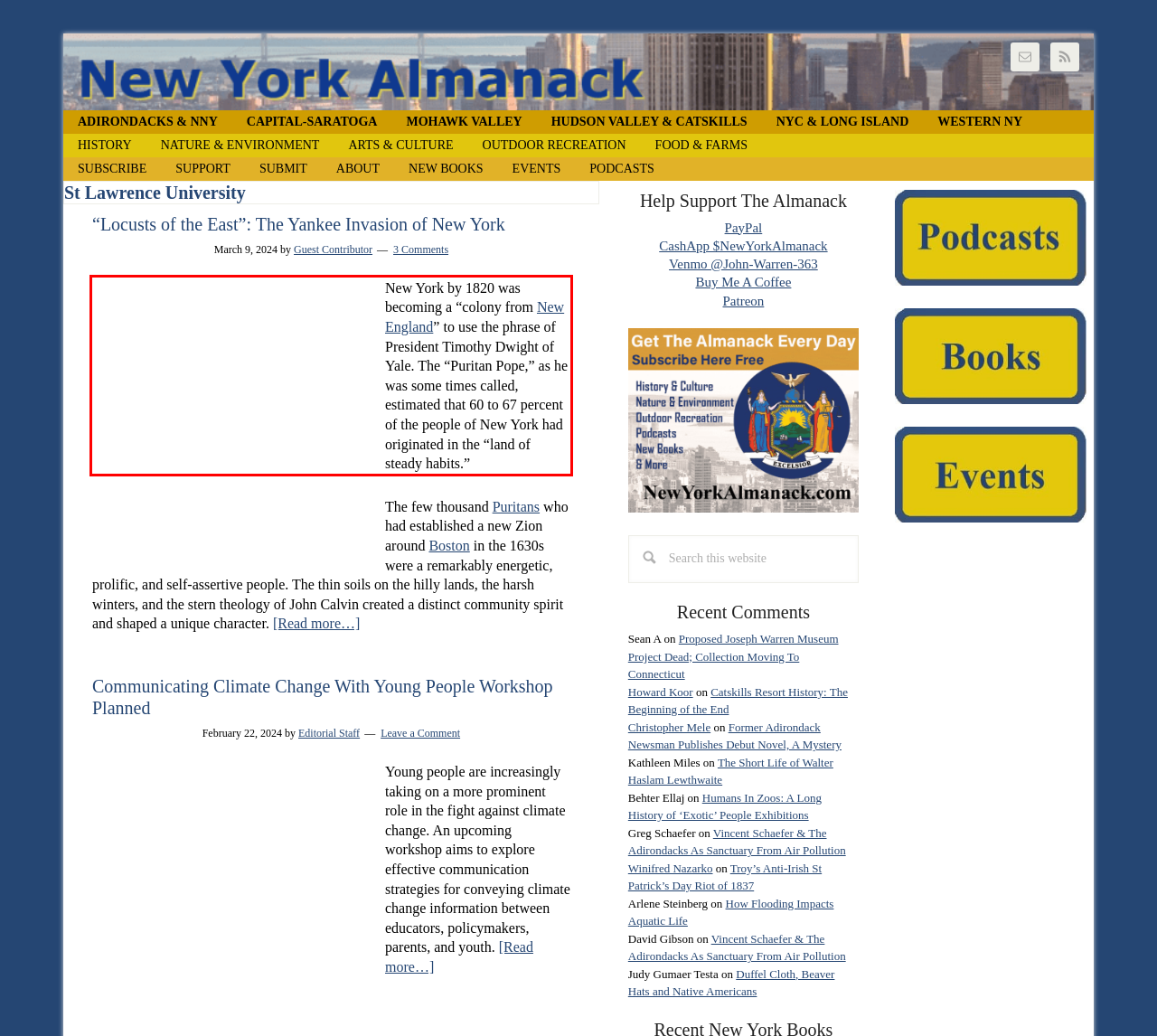Please identify the text within the red rectangular bounding box in the provided webpage screenshot.

New York by 1820 was becoming a “colony from New England” to use the phrase of President Timothy Dwight of Yale. The “Puritan Pope,” as he was some­ times called, estimated that 60 to 67 percent of the people of New York had originated in the “land of steady habits.”